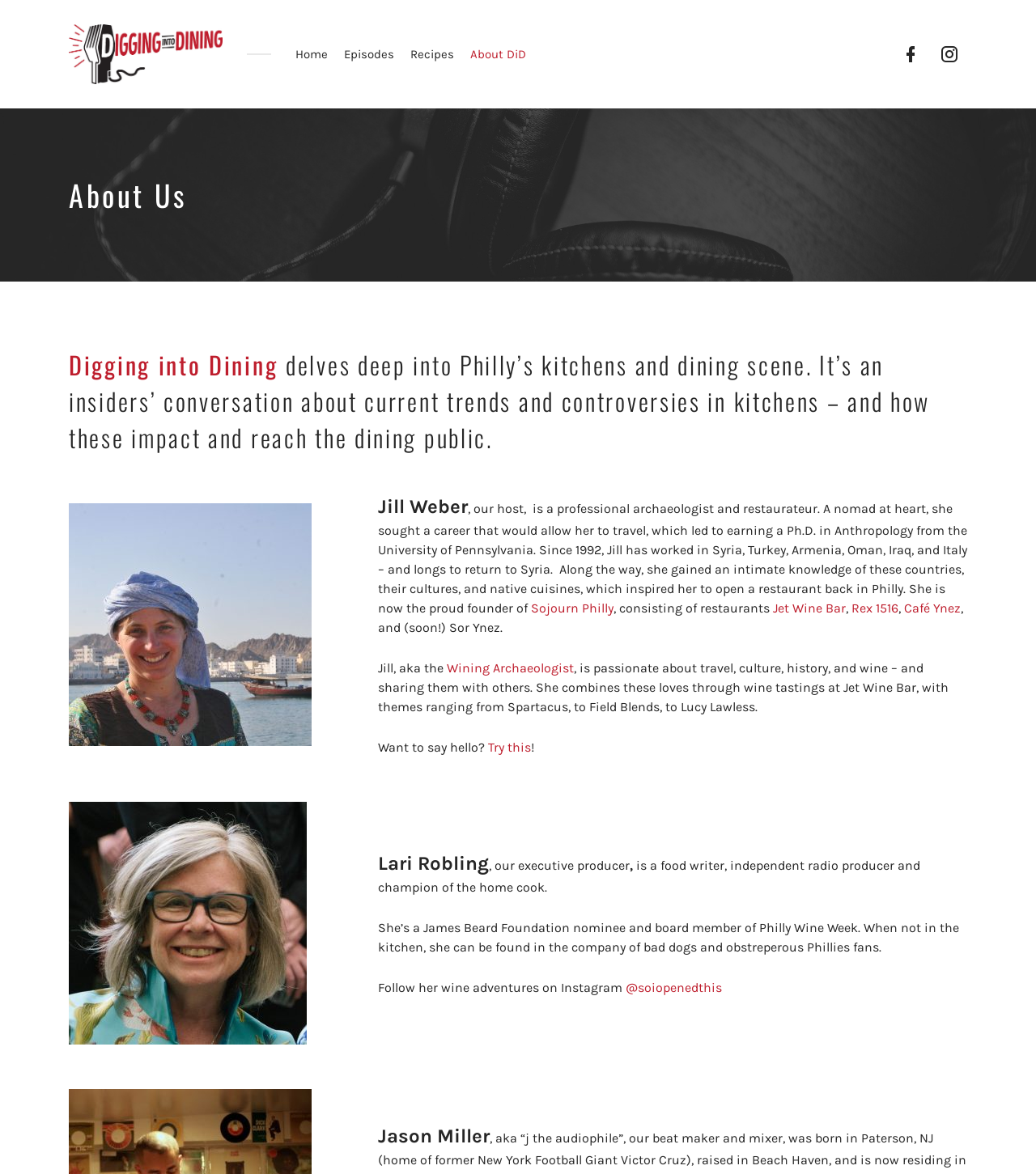What is the profession of Lari Robling?
Use the information from the image to give a detailed answer to the question.

I found the answer by looking at the section 'About Us' where it mentions 'Lari Robling, our executive producer, is a food writer, independent radio producer and champion of the home cook.'